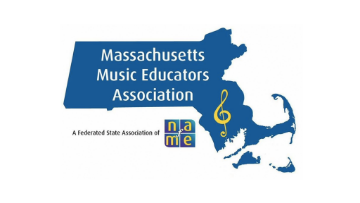Provide a comprehensive description of the image.

The image features the logo of the Massachusetts Music Educators Association (MMEA), prominently displayed over a silhouette of the state of Massachusetts. The design includes the name of the organization in bold text, emphasizing its role in music education within the state. Accompanying the text is a musical note, symbolizing the association's commitment to promoting music education and supporting music educators. The logo also incorporates the acronym "nafme," indicating its affiliation with the National Association for Music Education. This visual representation encapsulates the MMEA's mission to enhance music education across Massachusetts.